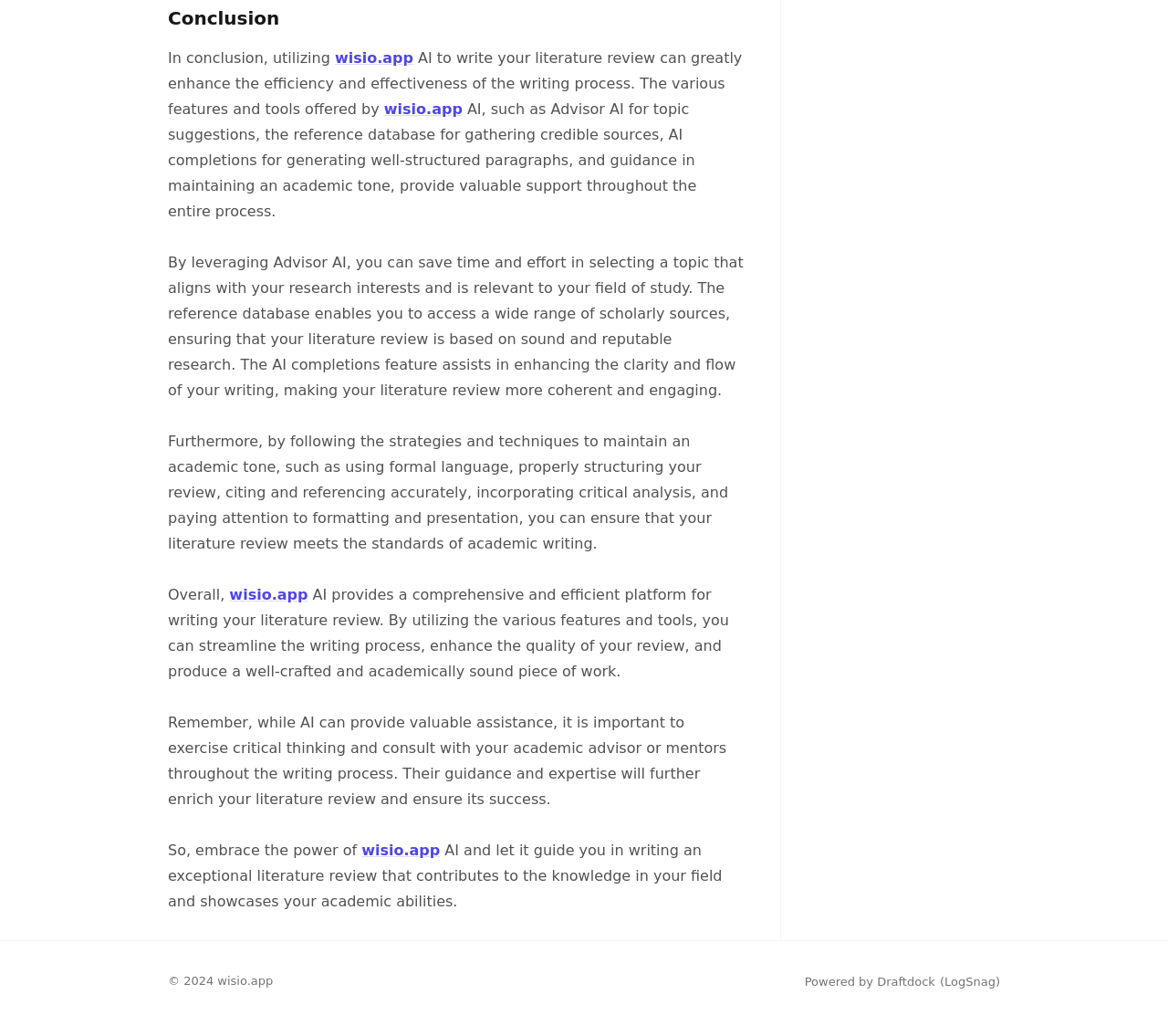Provide the bounding box coordinates for the specified HTML element described in this description: "Powered by Draftdock". The coordinates should be four float numbers ranging from 0 to 1, in the format [left, top, right, bottom].

[0.689, 0.941, 0.801, 0.955]